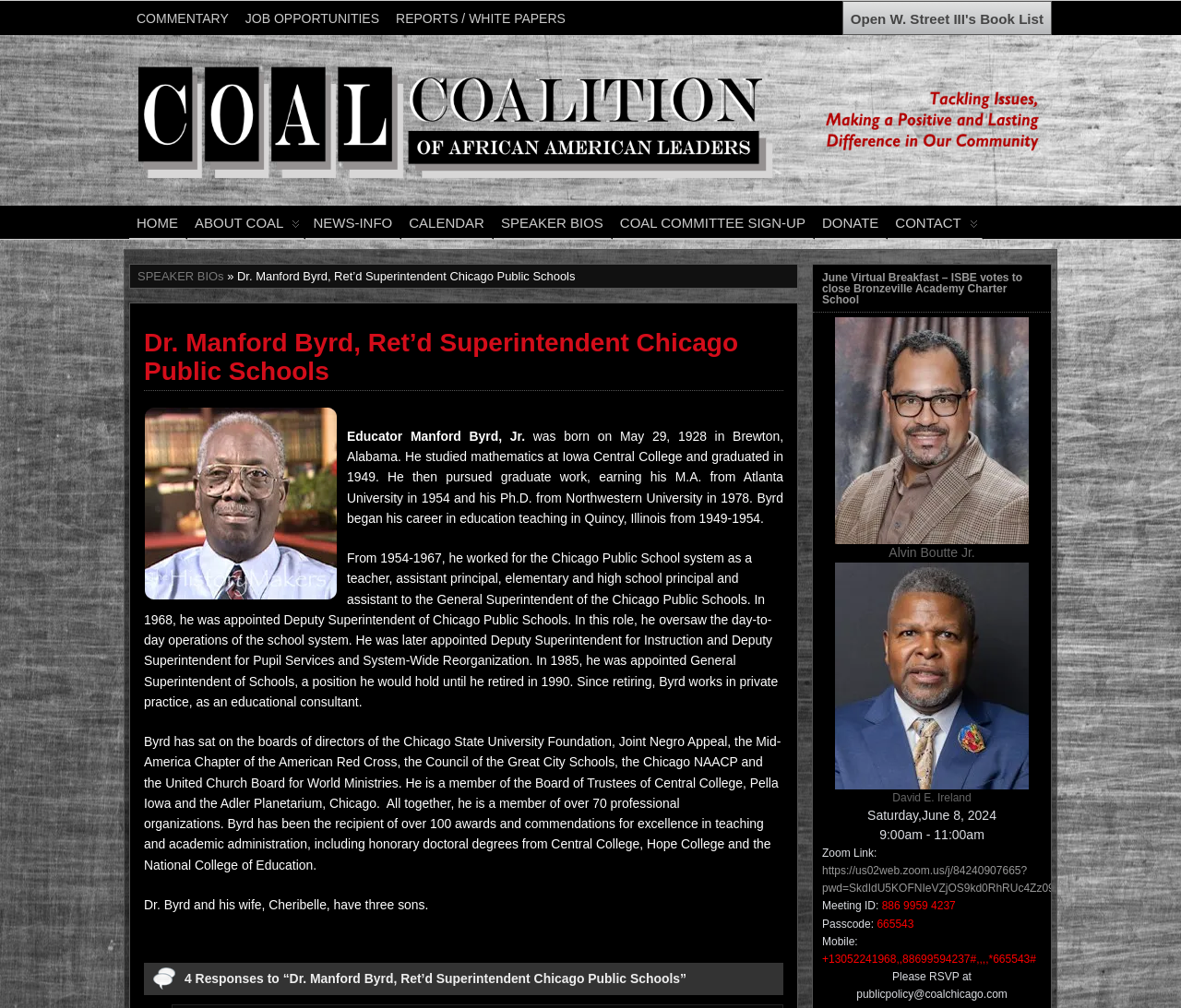Please locate the bounding box coordinates of the element that needs to be clicked to achieve the following instruction: "Donate to the Coalition of African American Leaders". The coordinates should be four float numbers between 0 and 1, i.e., [left, top, right, bottom].

[0.69, 0.204, 0.751, 0.237]